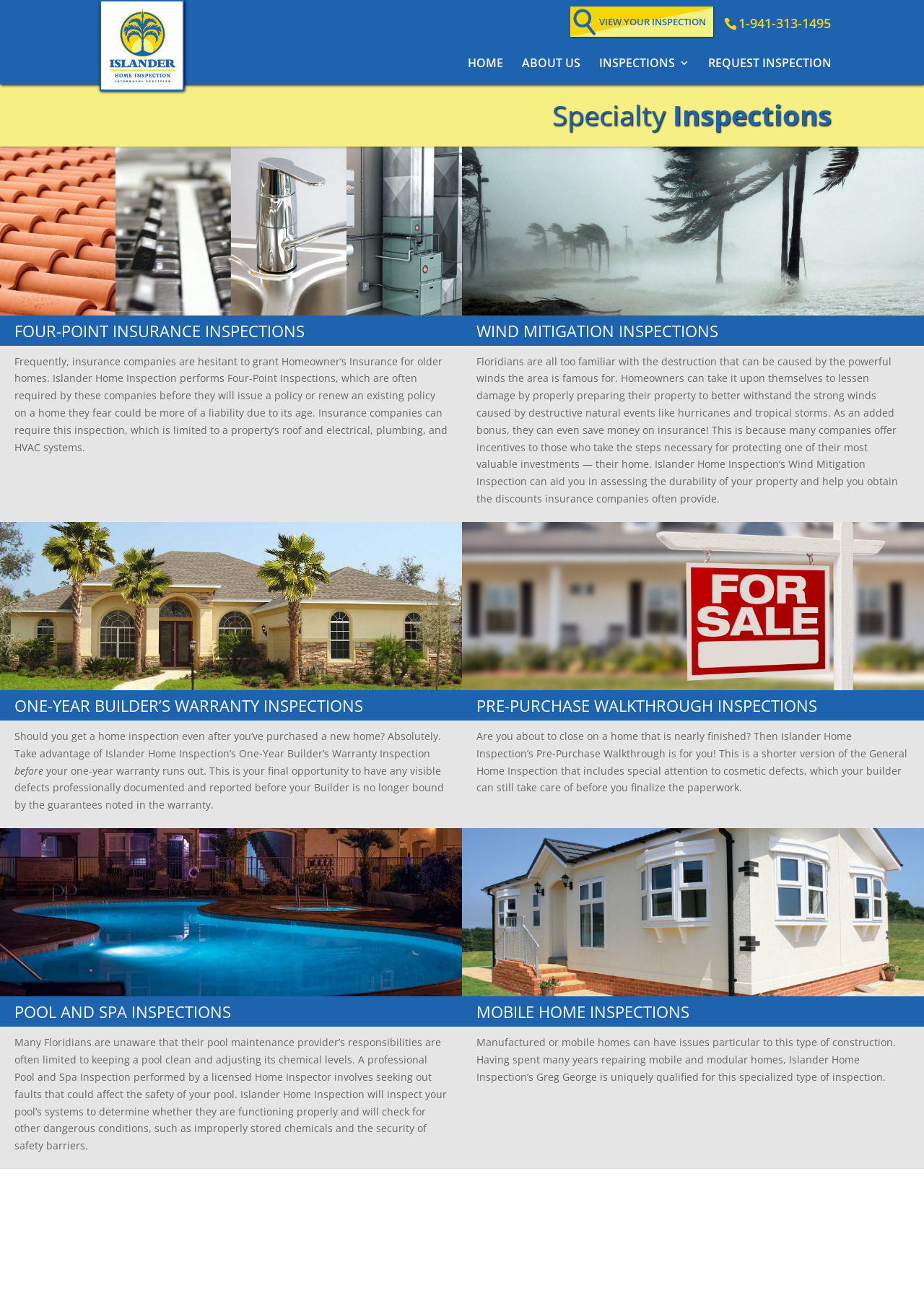What is the phone number on the top right?
Based on the image, respond with a single word or phrase.

1-941-313-1495